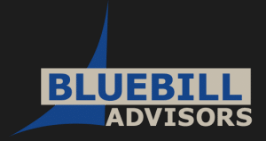What is the shape of the graphical element in the logo? Observe the screenshot and provide a one-word or short phrase answer.

Stylized sail or wave